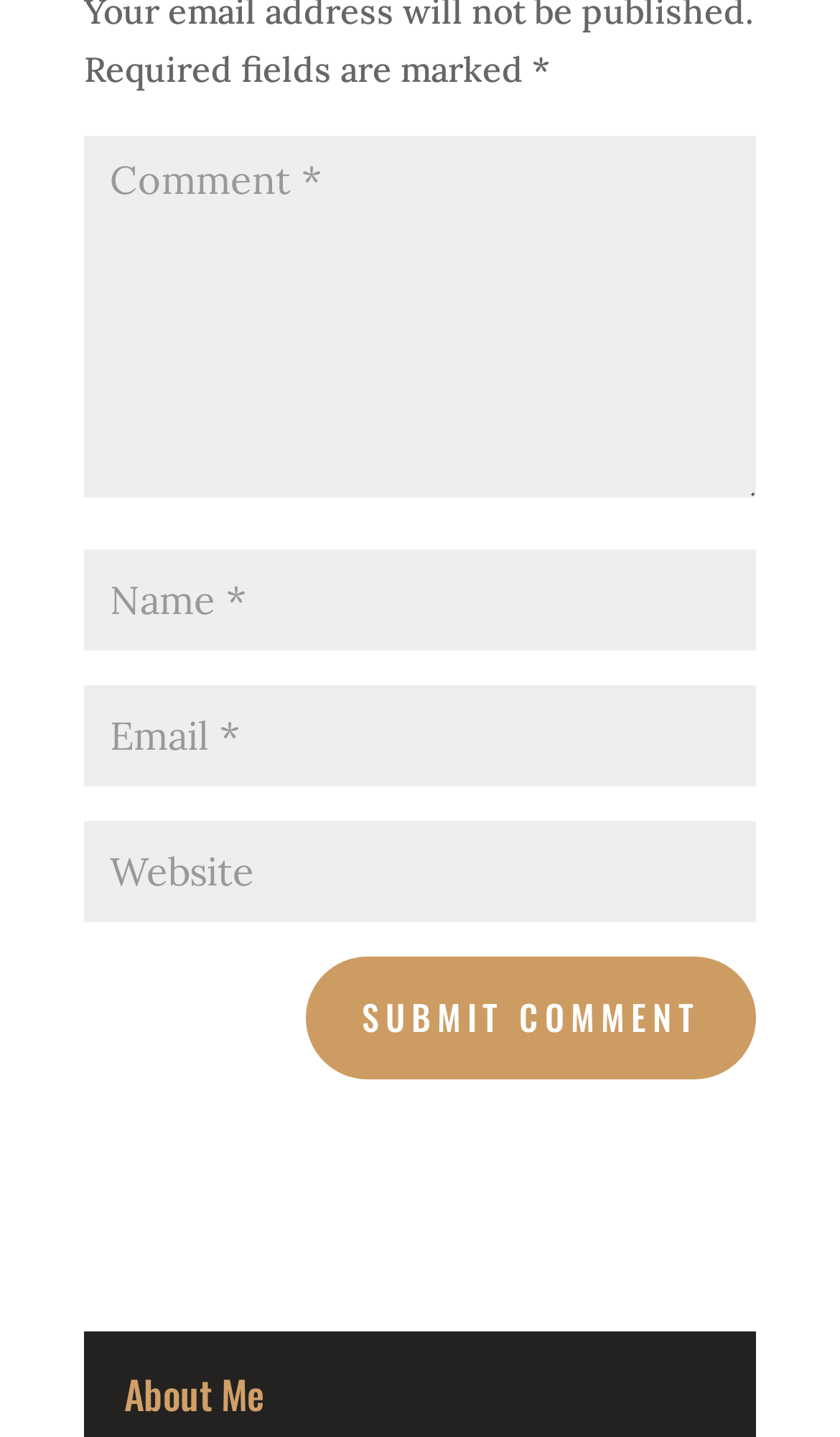Using a single word or phrase, answer the following question: 
How many required fields are there?

3